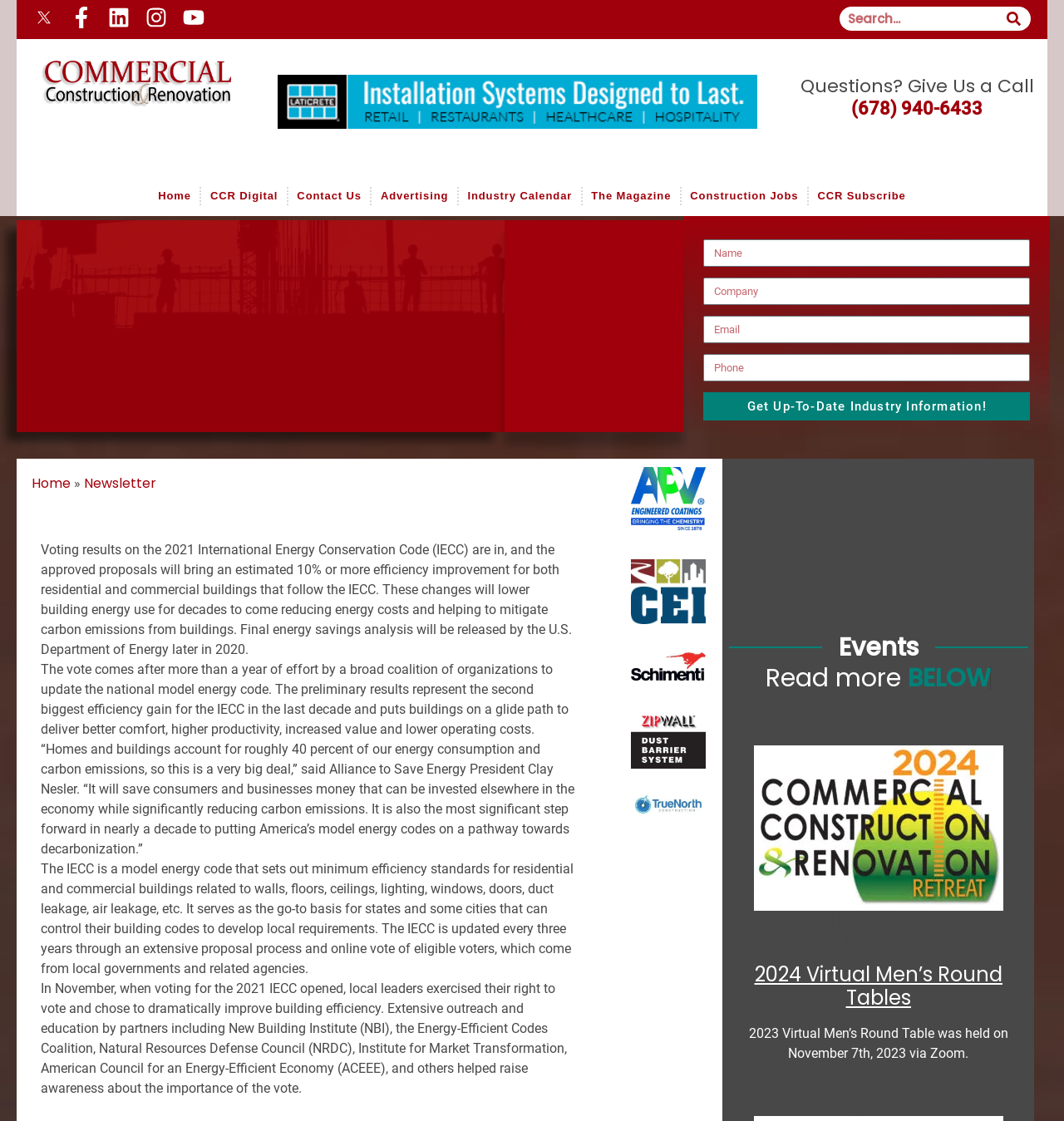Pinpoint the bounding box coordinates of the element you need to click to execute the following instruction: "Contact Us". The bounding box should be represented by four float numbers between 0 and 1, in the format [left, top, right, bottom].

[0.277, 0.15, 0.342, 0.2]